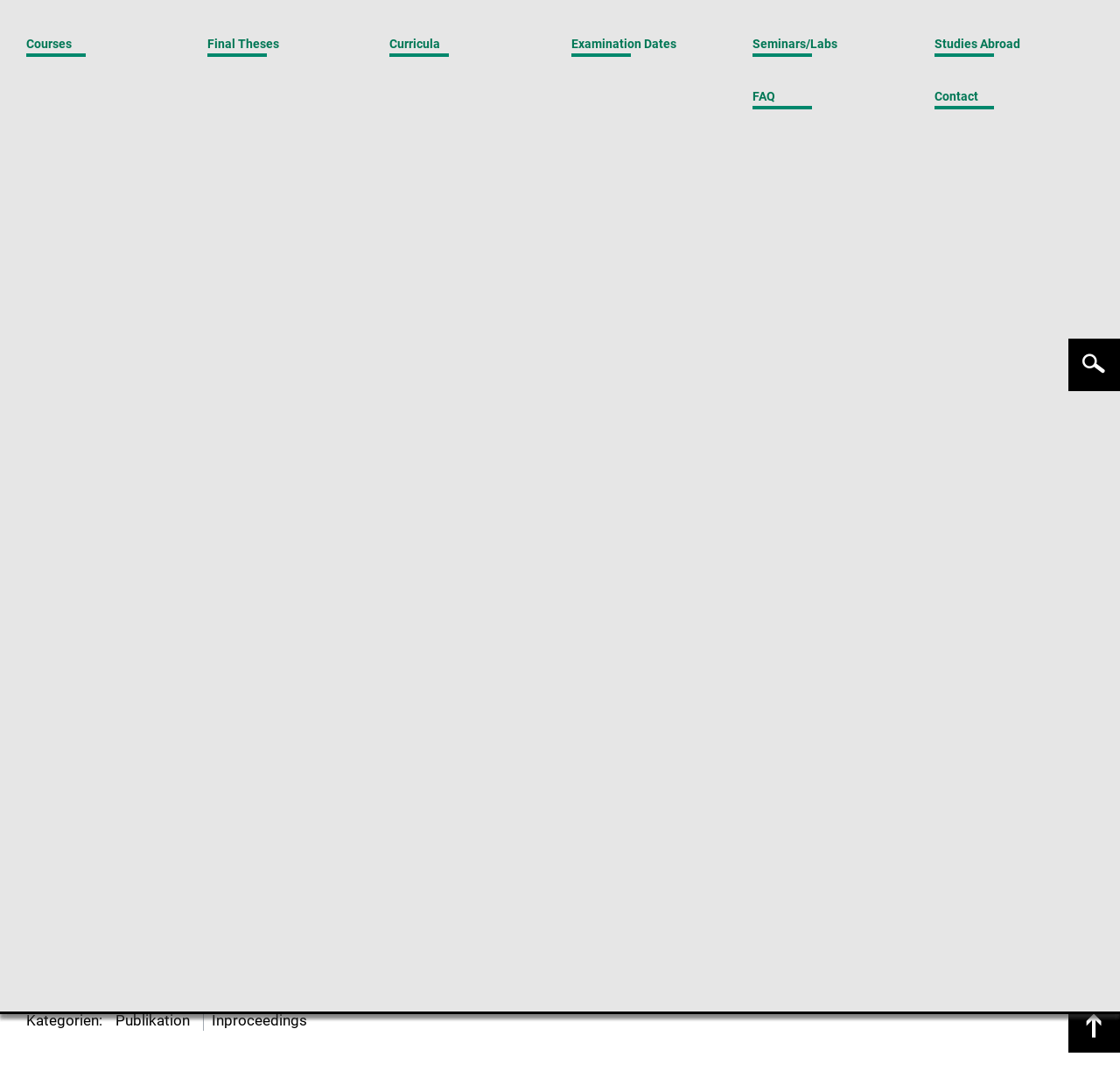Please indicate the bounding box coordinates for the clickable area to complete the following task: "login to the system". The coordinates should be specified as four float numbers between 0 and 1, i.e., [left, top, right, bottom].

[0.858, 0.023, 0.885, 0.036]